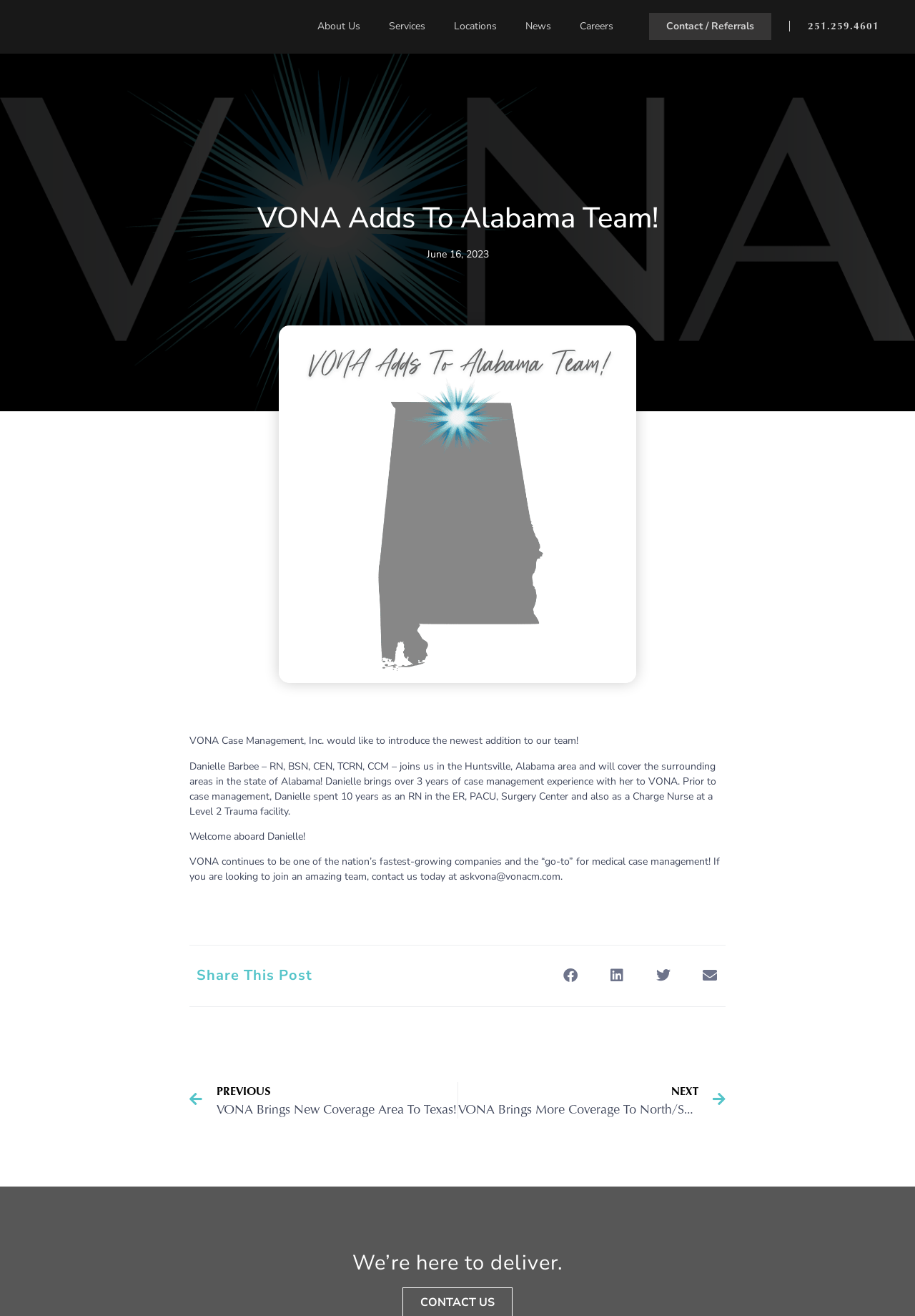Give a full account of the webpage's elements and their arrangement.

The webpage is about VONA Case Management, Inc. and its new team member, Danielle Barbee, who joins the team in the Huntsville, Alabama area. At the top of the page, there are seven links: "", "About Us", "Services", "Locations", "News", "Careers", and "Contact / Referrals", aligned horizontally. Below these links, there is a phone number "251.259.4601" displayed prominently.

The main content of the page is divided into sections. The first section has a heading "VONA Adds To Alabama Team!" and a timestamp "June 16, 2023" below it. The text in this section introduces Danielle Barbee, who brings over 3 years of case management experience to VONA. It also mentions her background as an RN in various medical settings.

The next section welcomes Danielle to the team and mentions that VONA is one of the nation's fastest-growing companies, inviting readers to join the team. Below this section, there is a "Share This Post" heading with four buttons to share the post on Facebook, LinkedIn, Twitter, and via email.

At the bottom of the page, there are two links to navigate to previous and next news articles, "VONA Brings New Coverage Area To Texas!" and "VONA Brings More Coverage To North/South Carolina!", respectively. Finally, there is a footer section with a heading "We’re here to deliver."